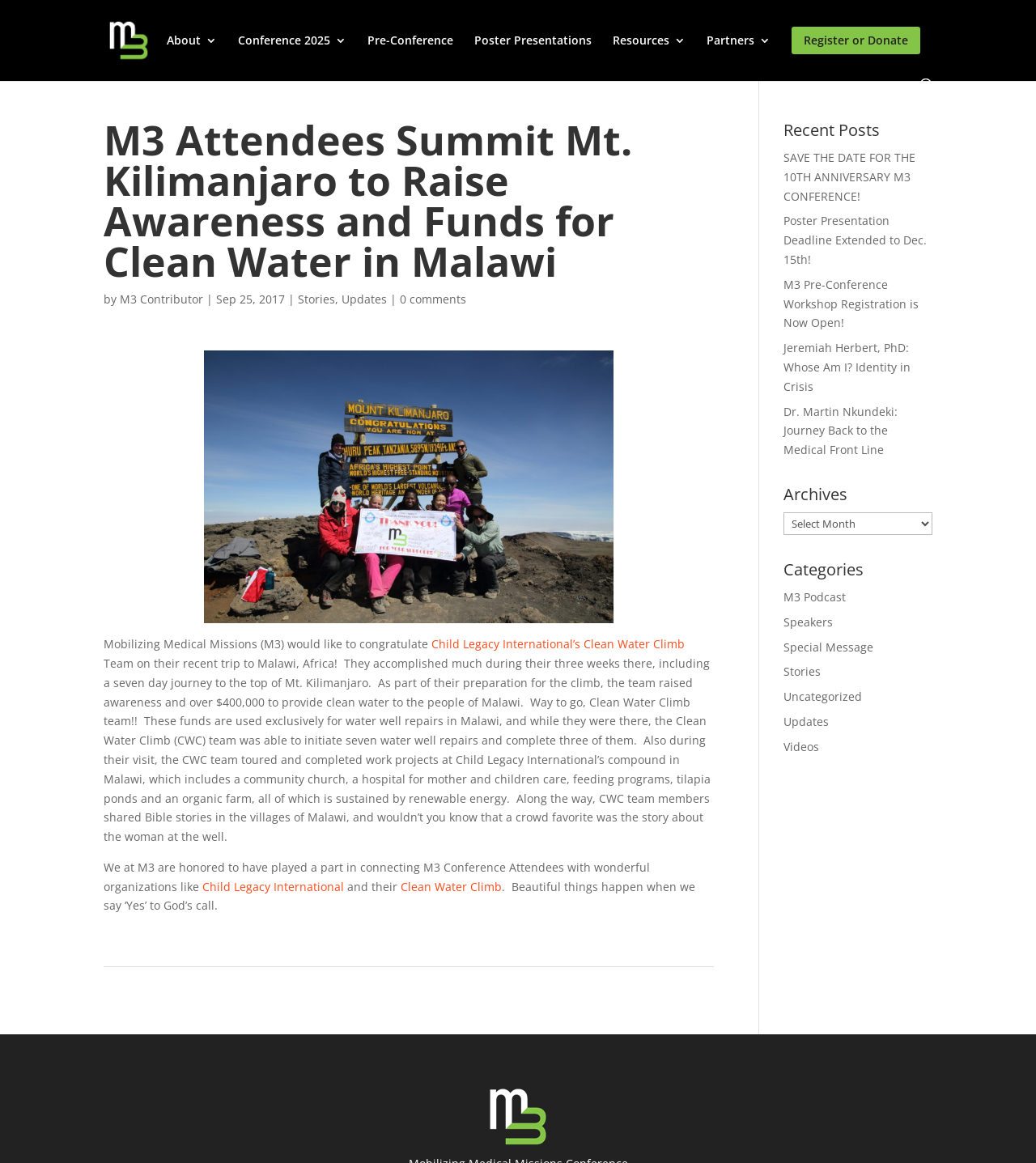Respond to the question below with a single word or phrase: How many categories are present in the 'Categories' section?

7